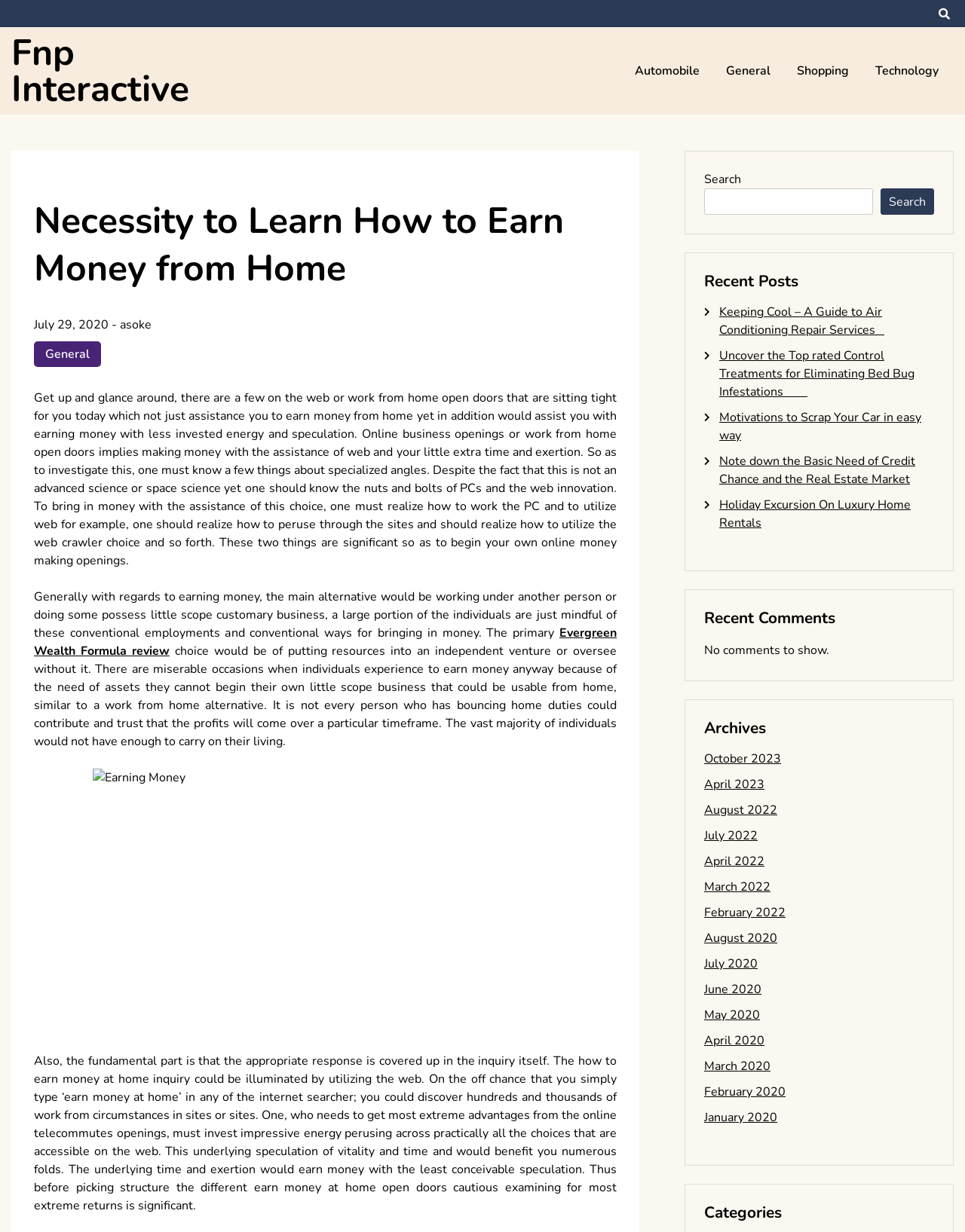How many links are there in the 'Archives' section?
Look at the screenshot and respond with one word or a short phrase.

12